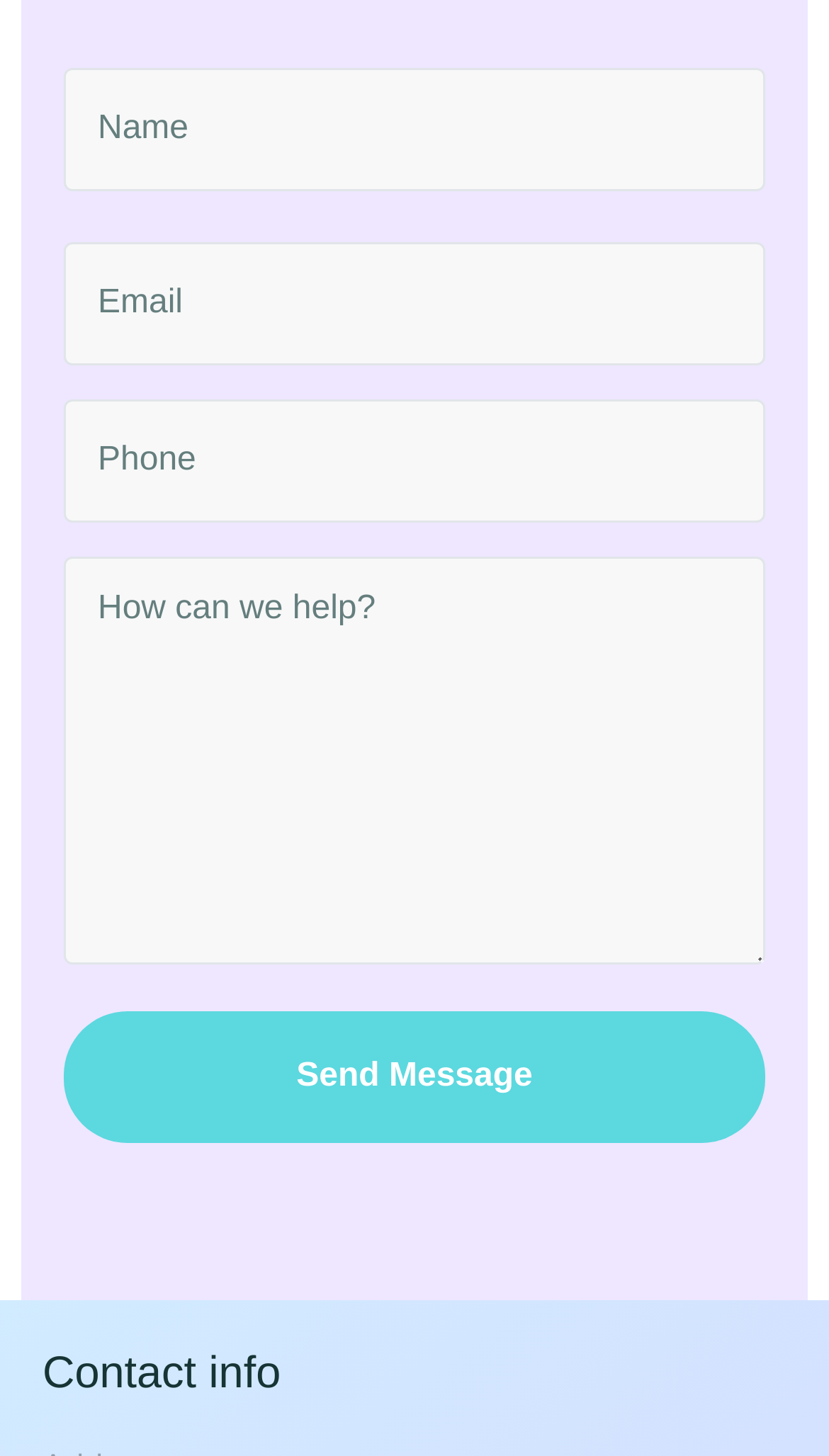Please respond to the question with a concise word or phrase:
What is the title of the section below the form?

Contact info